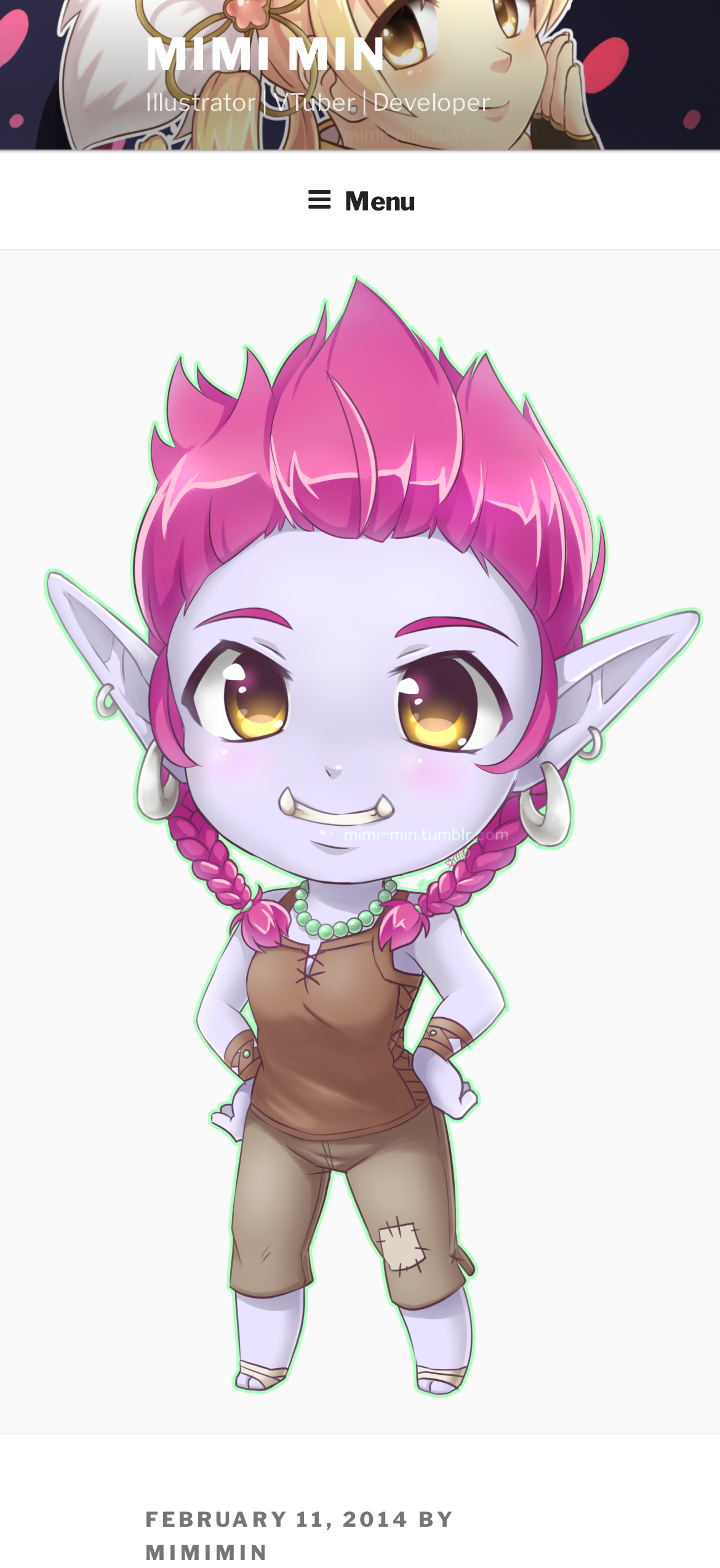When was the latest post published?
Based on the visual information, provide a detailed and comprehensive answer.

By examining the link 'FEBRUARY 11, 2014' located in the top menu, we can determine that the latest post was published on this date.